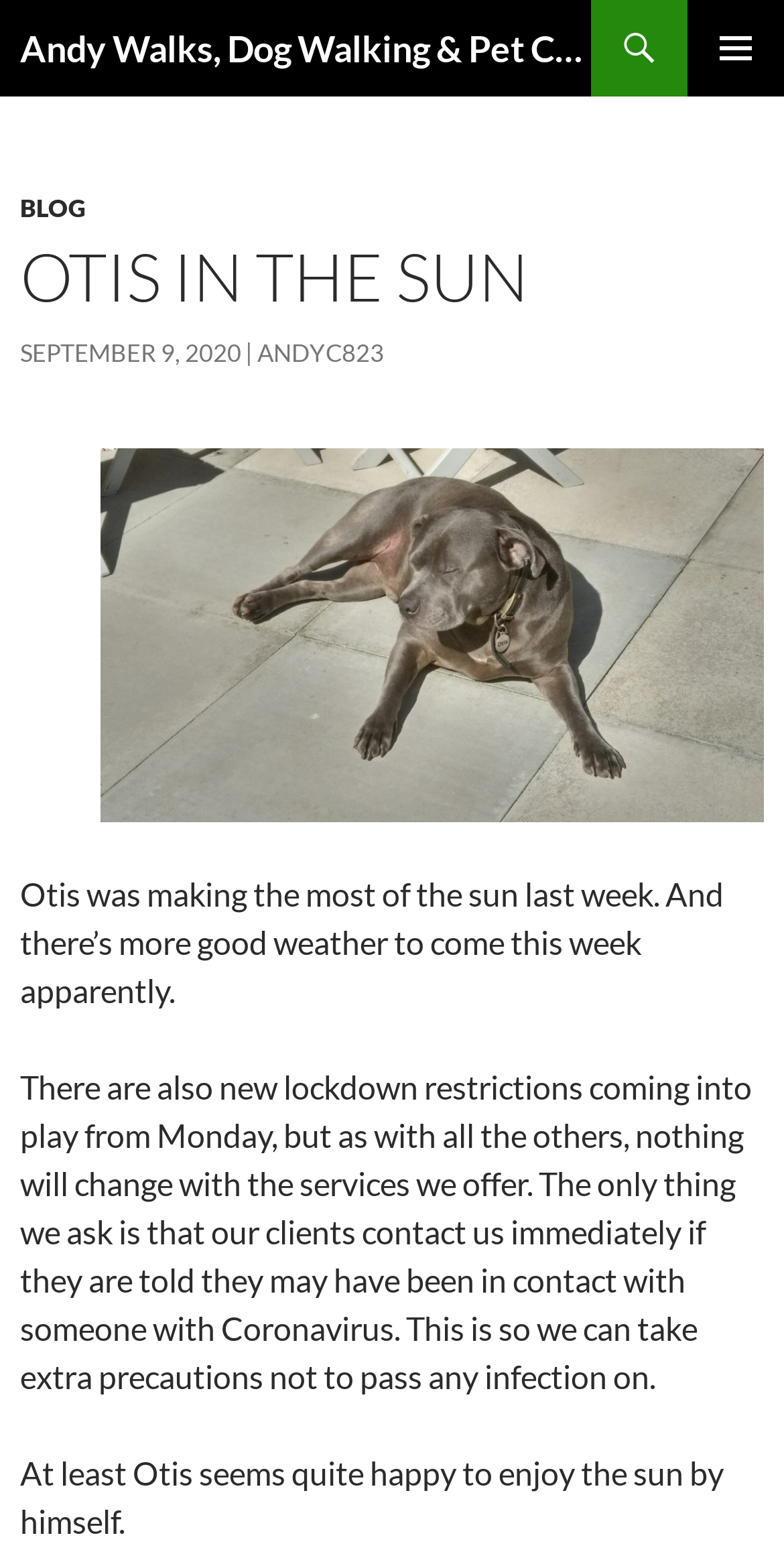Please determine the heading text of this webpage.

Andy Walks, Dog Walking & Pet Care